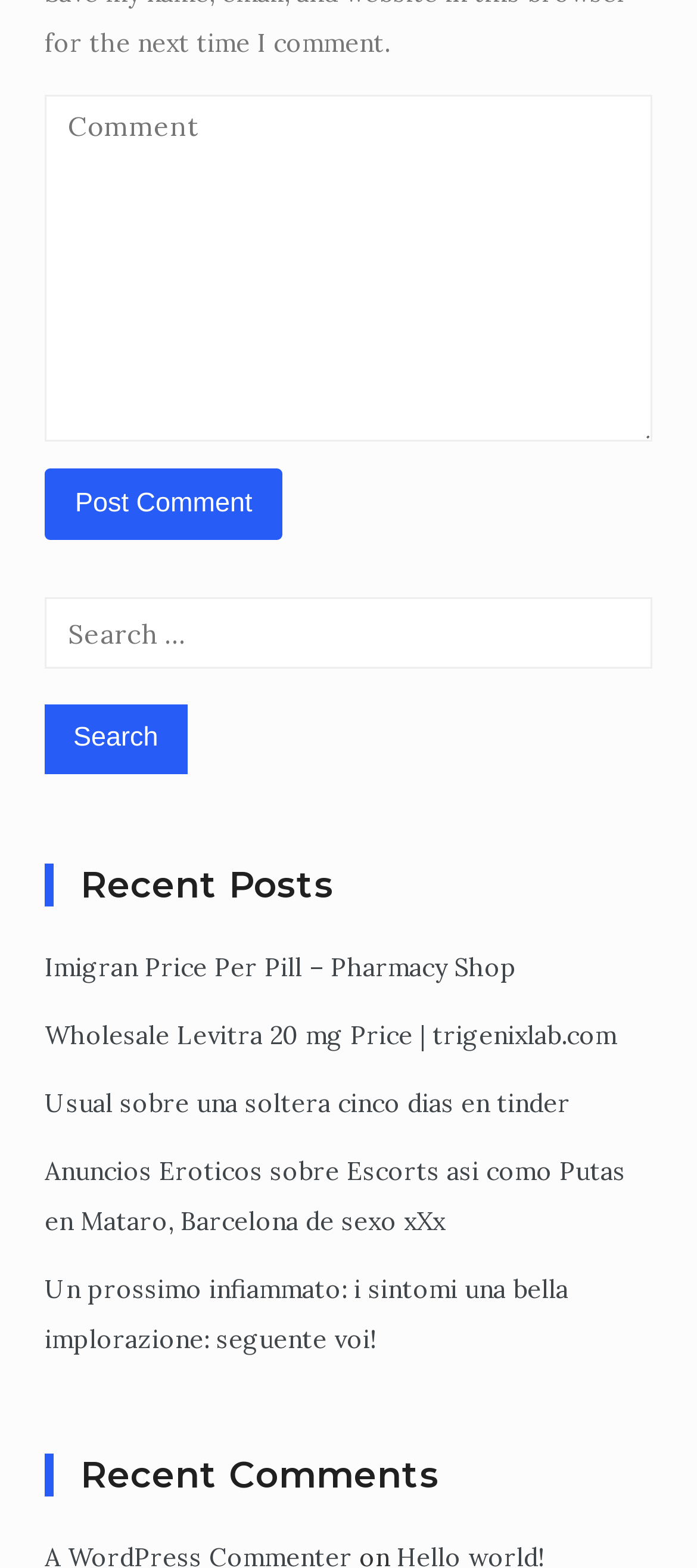How many recent posts are listed?
Look at the webpage screenshot and answer the question with a detailed explanation.

There are five links listed under the 'Recent Posts' heading, each with a different title, indicating that they are recent posts or articles.